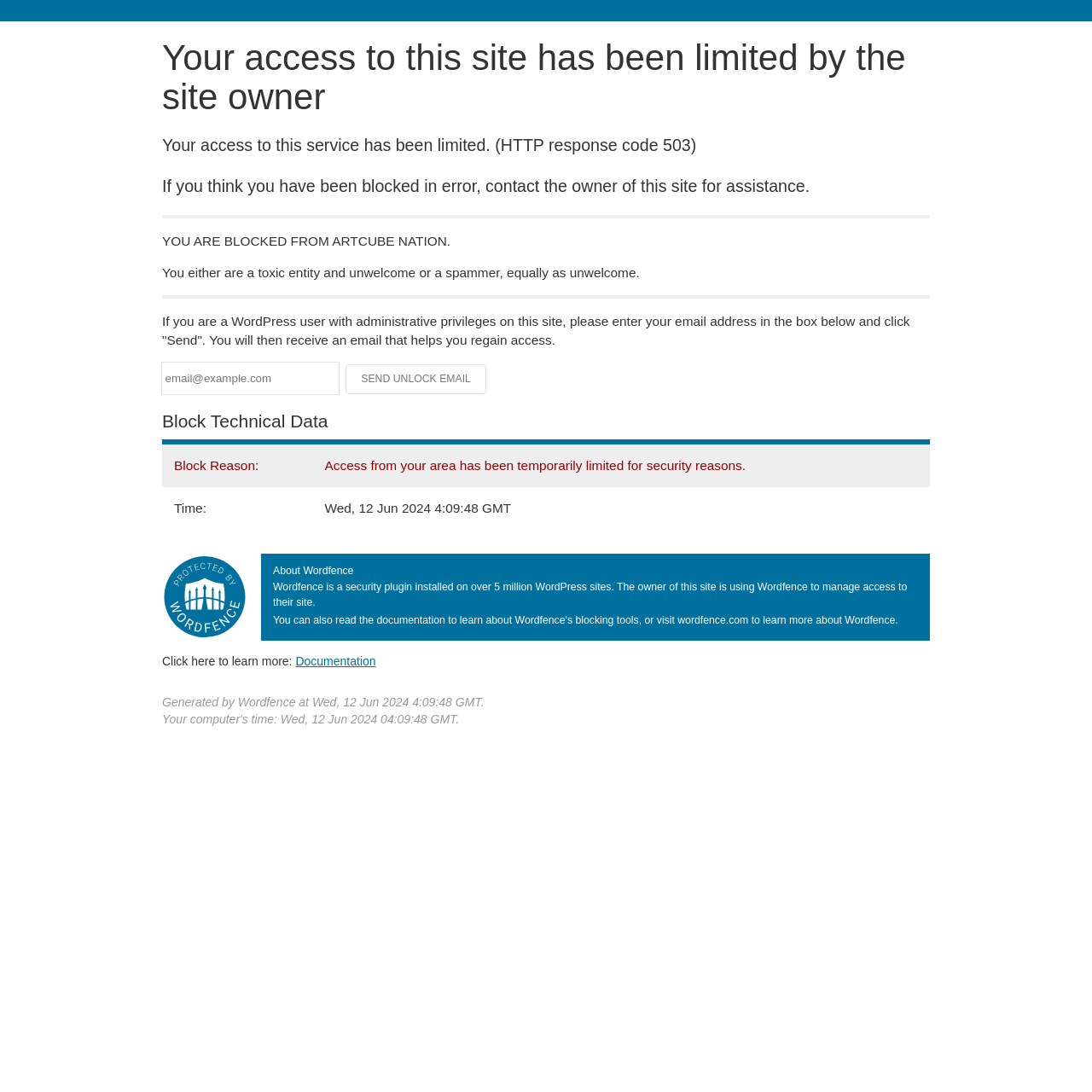Locate the primary headline on the webpage and provide its text.

Your access to this site has been limited by the site owner